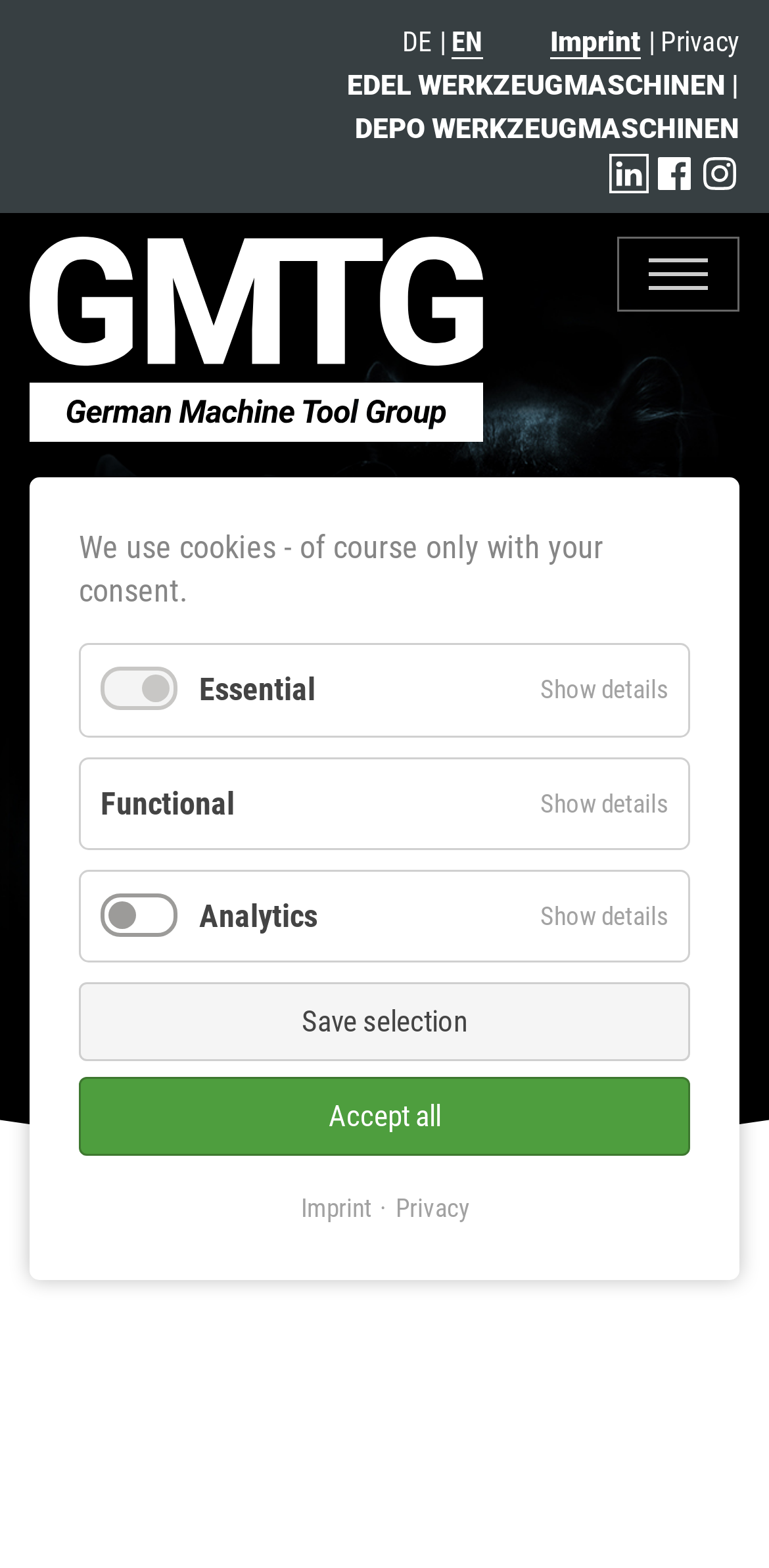Construct a comprehensive description capturing every detail on the webpage.

The webpage is an imprint page for GMTG, with a focus on providing information about the company. At the top, there are several links, including "DE" and "Privacy", which are positioned side by side, with "DE" on the left and "Privacy" on the right. Below these links, there is a prominent heading that reads "FOCUSED ON YOUR SUCCESS." 

On the top-right corner, there are several links, including "EDEL WERKZEUGMASCHINEN" and "DEPO WERKZEUGMASCHINEN", which are positioned horizontally. There are also three empty links with no text, situated next to each other.

On the left side of the page, there is a large image that spans almost half of the page's height, with two smaller images embedded within it. Below the image, there is a button with no text.

The main content of the page is a cookie consent notification, which occupies most of the page's real estate. The notification has a heading that reads "We use cookies - of course only with your consent." Below the heading, there are several checkboxes and buttons, including "Essential", "Functional", and "Analytics", each with a "Show details" button next to it. There are also two buttons, "Save selection" and "Accept all", situated at the bottom of the notification. Additionally, there are two links, "Imprint" and "· Privacy", positioned at the bottom of the notification.

Overall, the webpage is focused on providing information about GMTG and obtaining user consent for cookie usage.